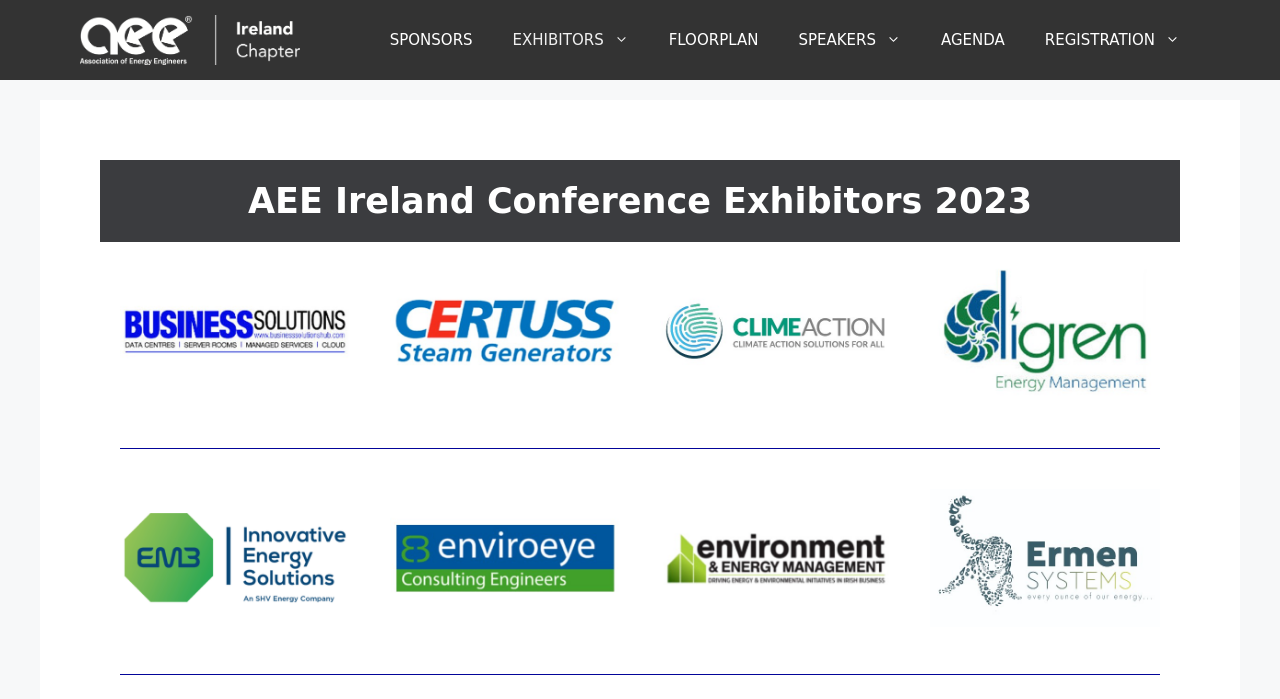Illustrate the webpage thoroughly, mentioning all important details.

The webpage is about the AEE Conference, specifically the exhibitors section. At the top of the page, there is a banner that spans the entire width, containing a link to the AEE Conference with an accompanying image. Below the banner, there is a primary navigation menu that takes up most of the width, featuring links to various sections such as Sponsors, Exhibitors, Floorplan, Speakers, Agenda, and Registration.

Underneath the navigation menu, there is a prominent heading that reads "AEE Ireland Conference Exhibitors 2023", which is centered on the page.